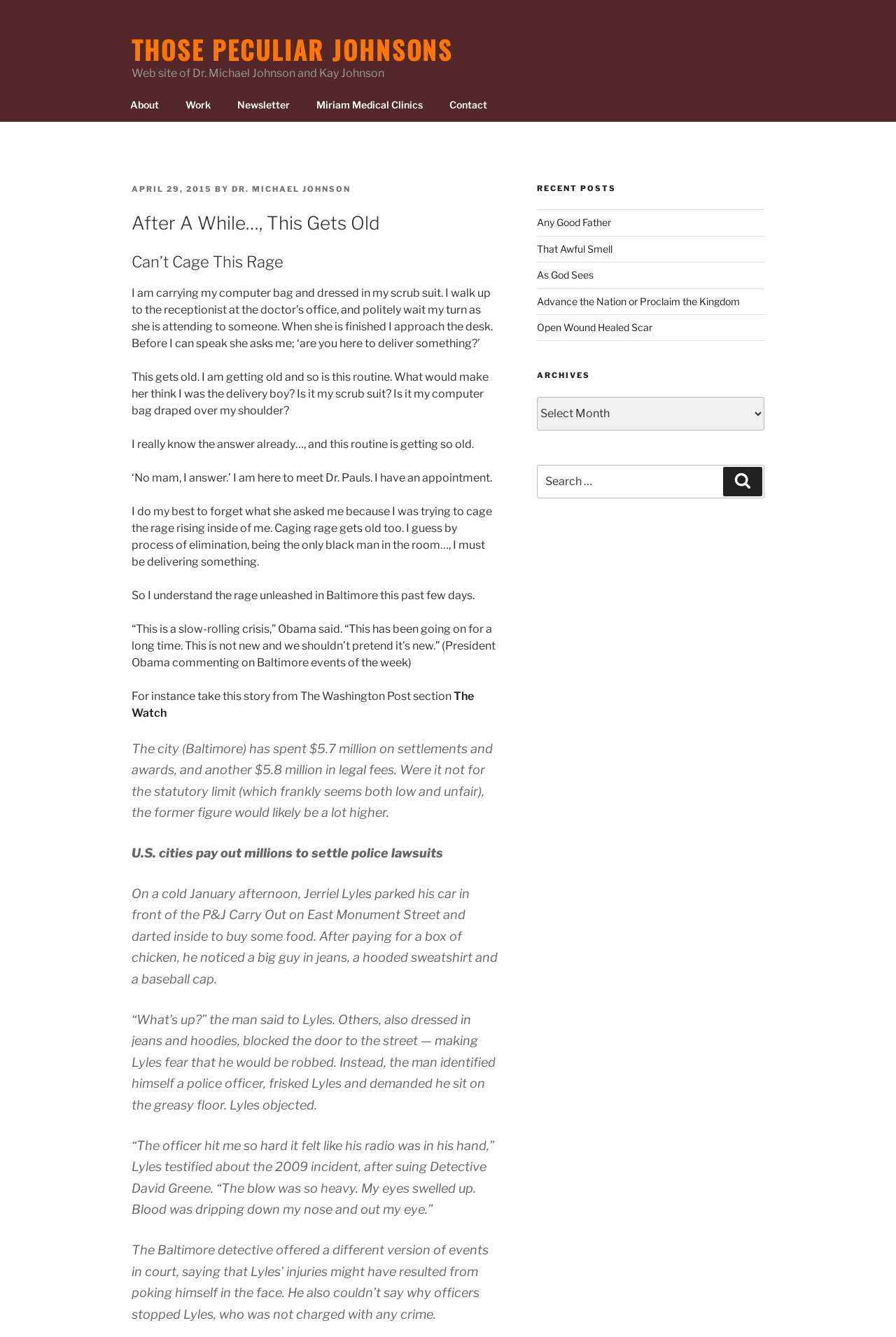Using the provided element description, identify the bounding box coordinates as (top-left x, top-left y, bottom-right x, bottom-right y). Ensure all values are between 0 and 1. Description: The Watch

[0.147, 0.516, 0.529, 0.538]